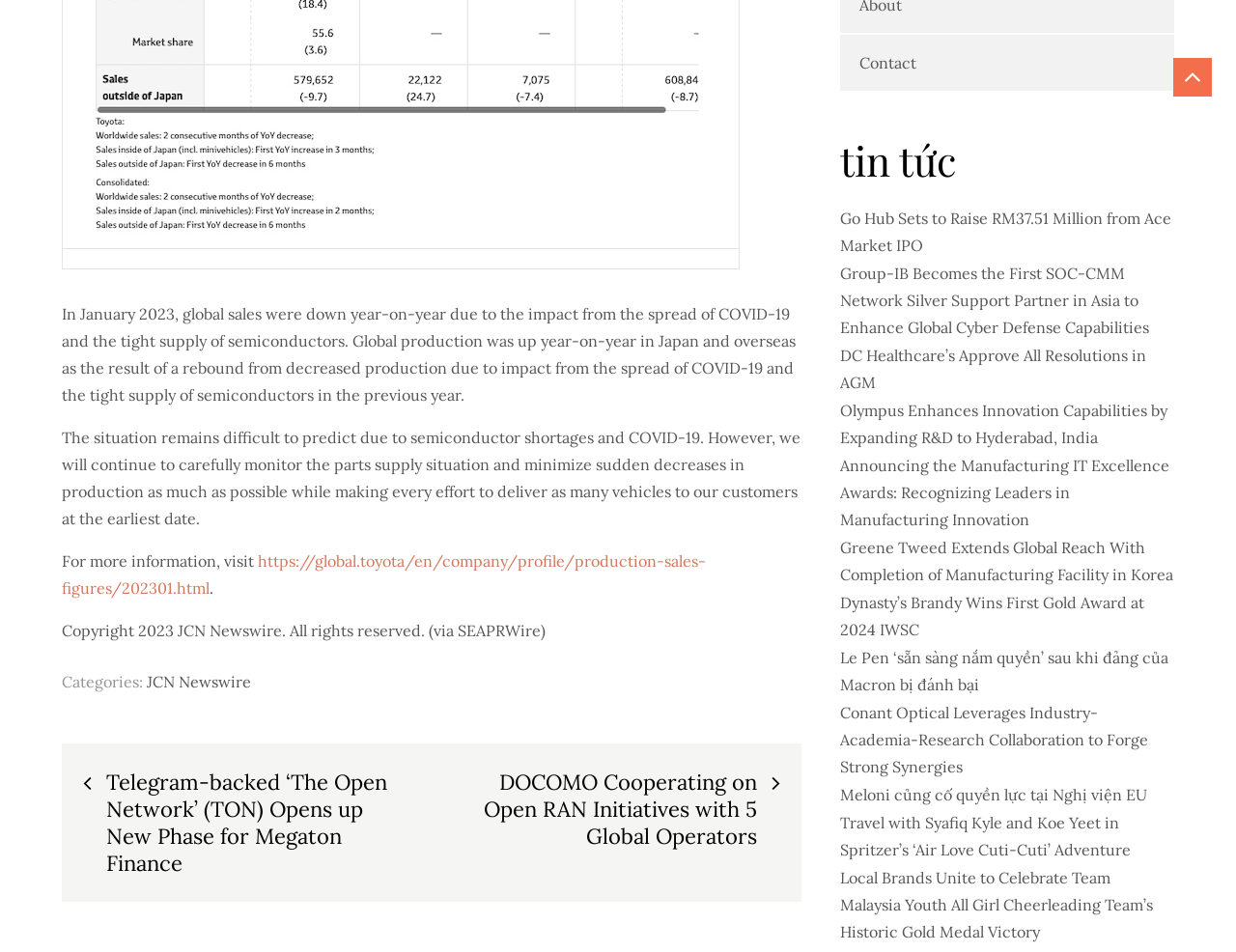Determine the bounding box coordinates of the clickable element necessary to fulfill the instruction: "go to the contact page". Provide the coordinates as four float numbers within the 0 to 1 range, i.e., [left, top, right, bottom].

[0.696, 0.056, 0.742, 0.076]